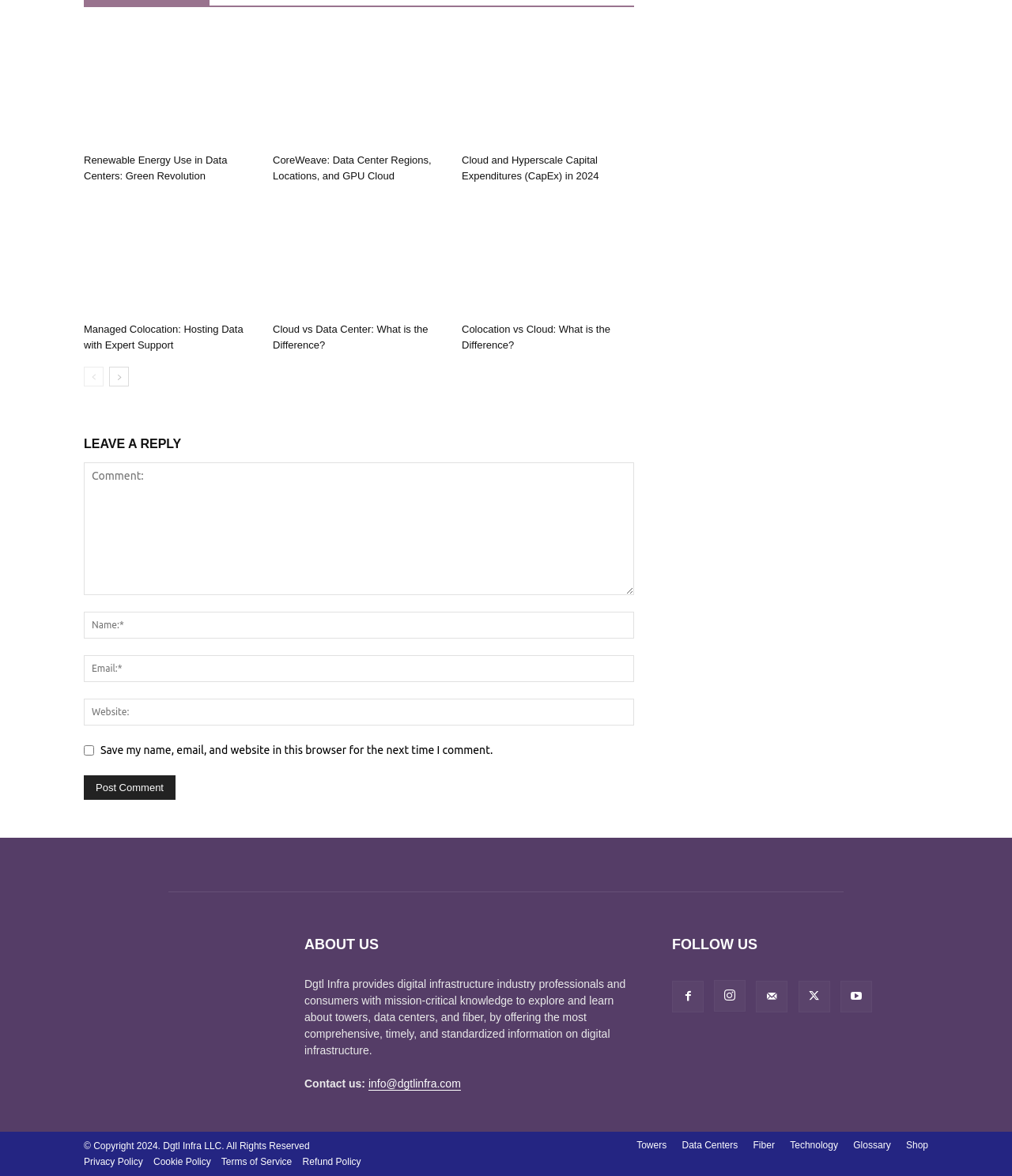Respond to the following query with just one word or a short phrase: 
What is the company name associated with the webpage?

Dgtl Infra LLC